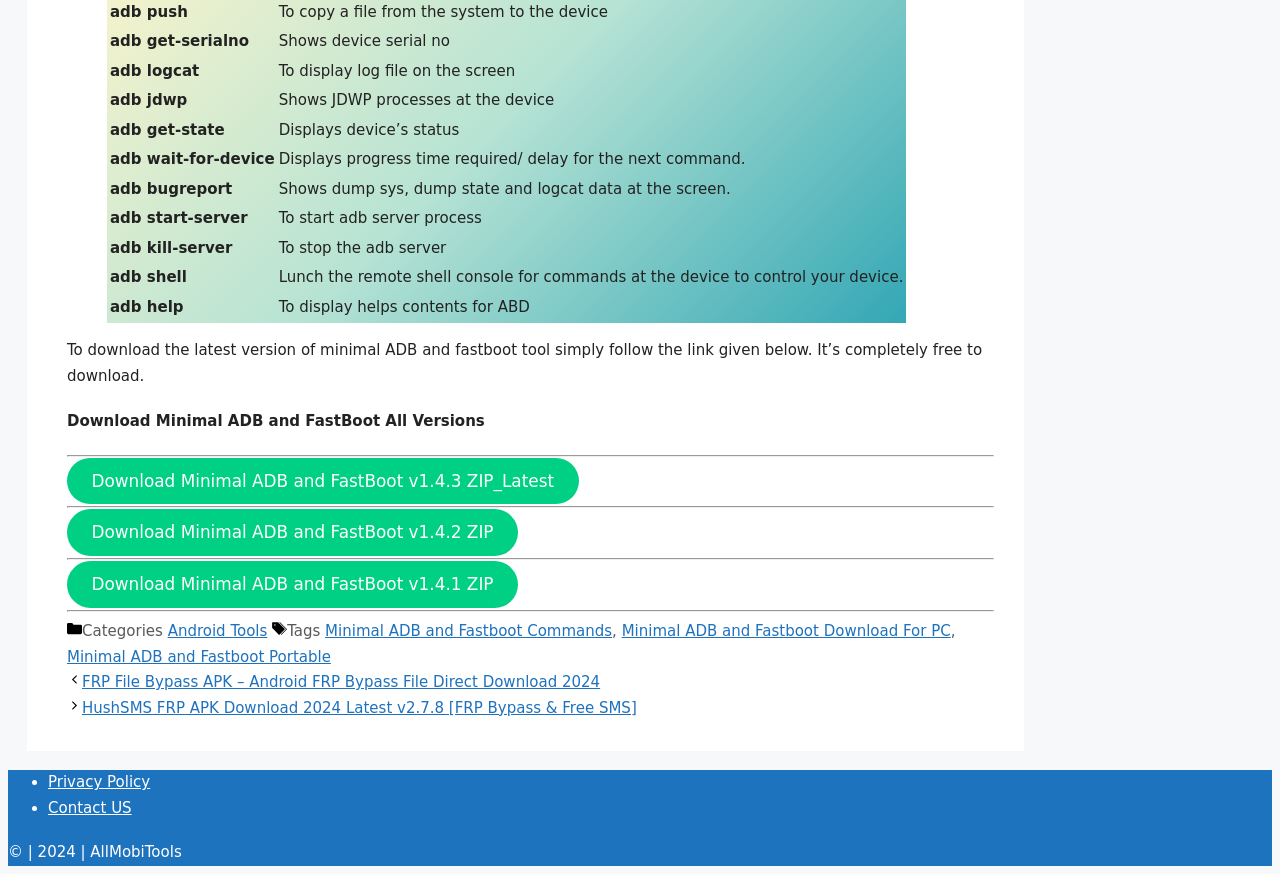Please provide a comprehensive answer to the question below using the information from the image: What is the purpose of the 'adb get-serialno' command?

Based on the table row containing the 'adb get-serialno' command, the purpose of this command is to show the device serial number.